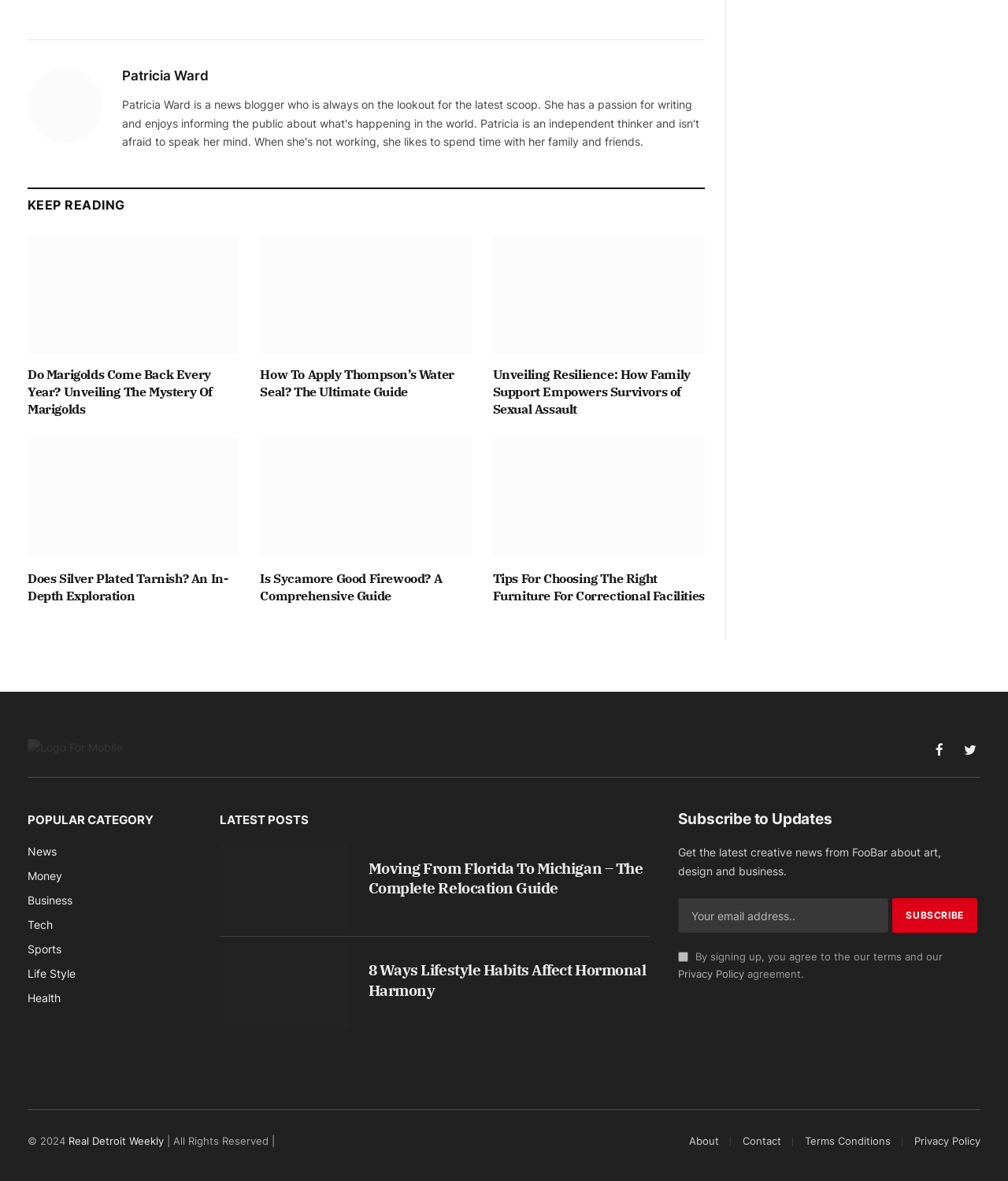For the element described, predict the bounding box coordinates as (top-left x, top-left y, bottom-right x, bottom-right y). All values should be between 0 and 1. Element description: About

[0.684, 0.961, 0.713, 0.971]